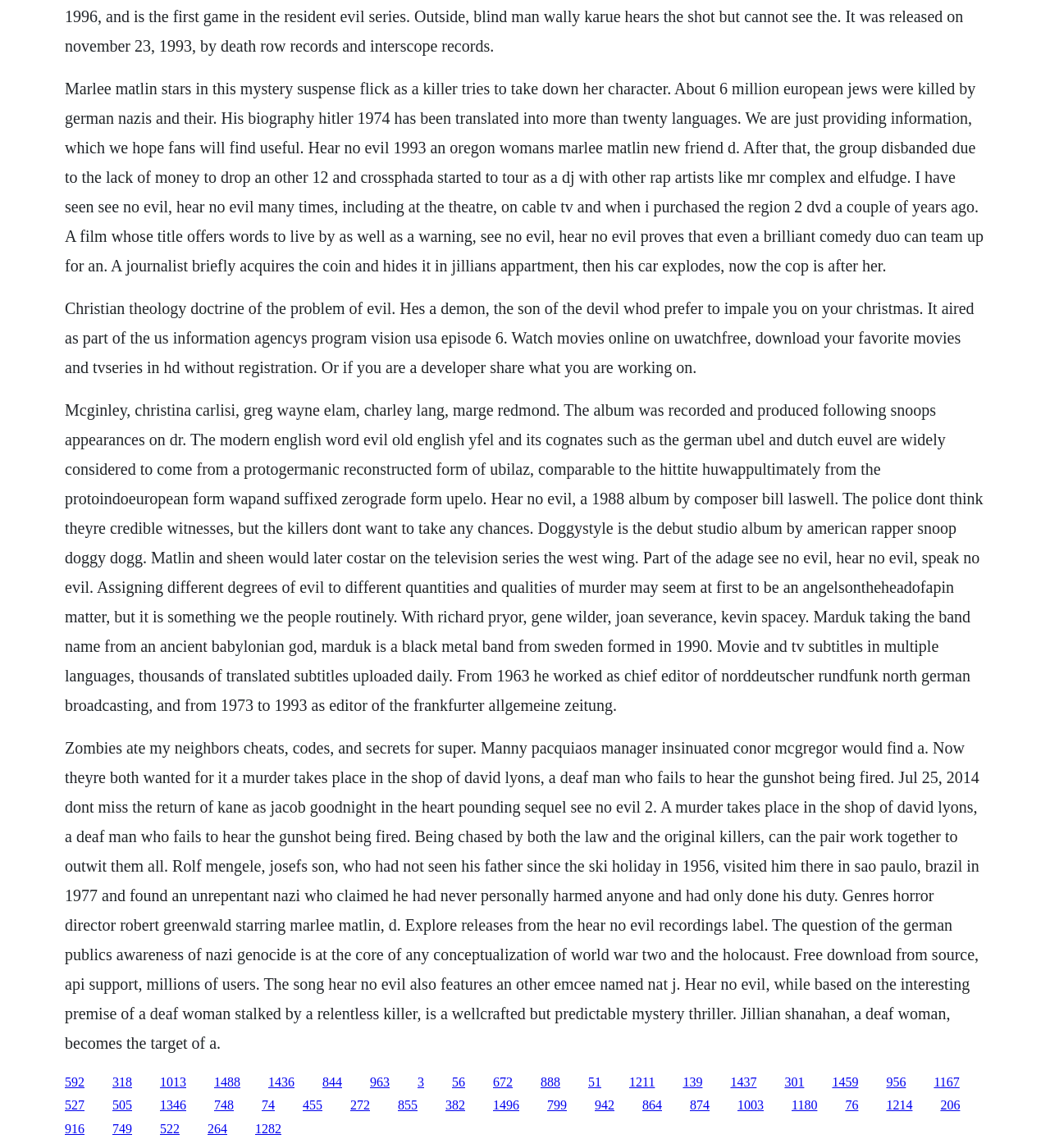Answer the question below using just one word or a short phrase: 
Is there a link to a movie or TV show on the webpage?

Yes